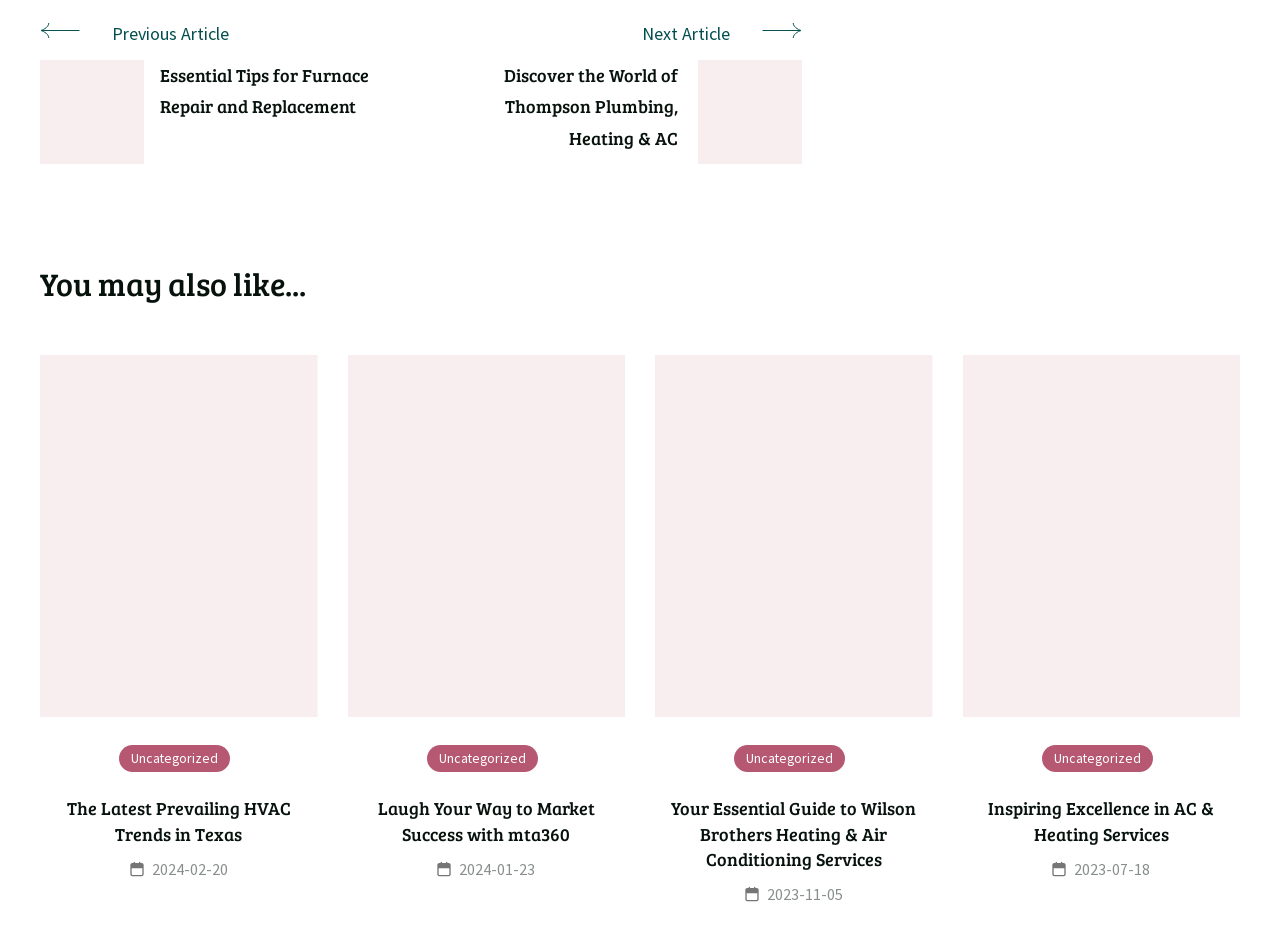What is the date of the second article? Refer to the image and provide a one-word or short phrase answer.

2024-01-23